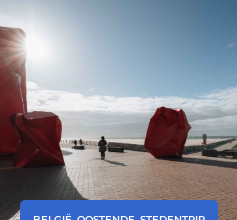Give a thorough caption of the image, focusing on all visible elements.

The image showcases a scenic view of the coastal area in Ostend, Belgium, highlighting striking large red sculptures that stand prominently on the promenade. A solitary figure walks along the path, framed by a clear blue sky and a bright sun, which casts a warm glow over the landscape. This visual captures the essence of a vibrant city experience, inviting viewers to explore the artistic and cultural features of Ostend. The text overlay at the bottom reads “BELGIË, OOSTENDE – STEDENTRIP,” suggesting it is part of a travel guide or tourism content focused on city trips in Belgium.